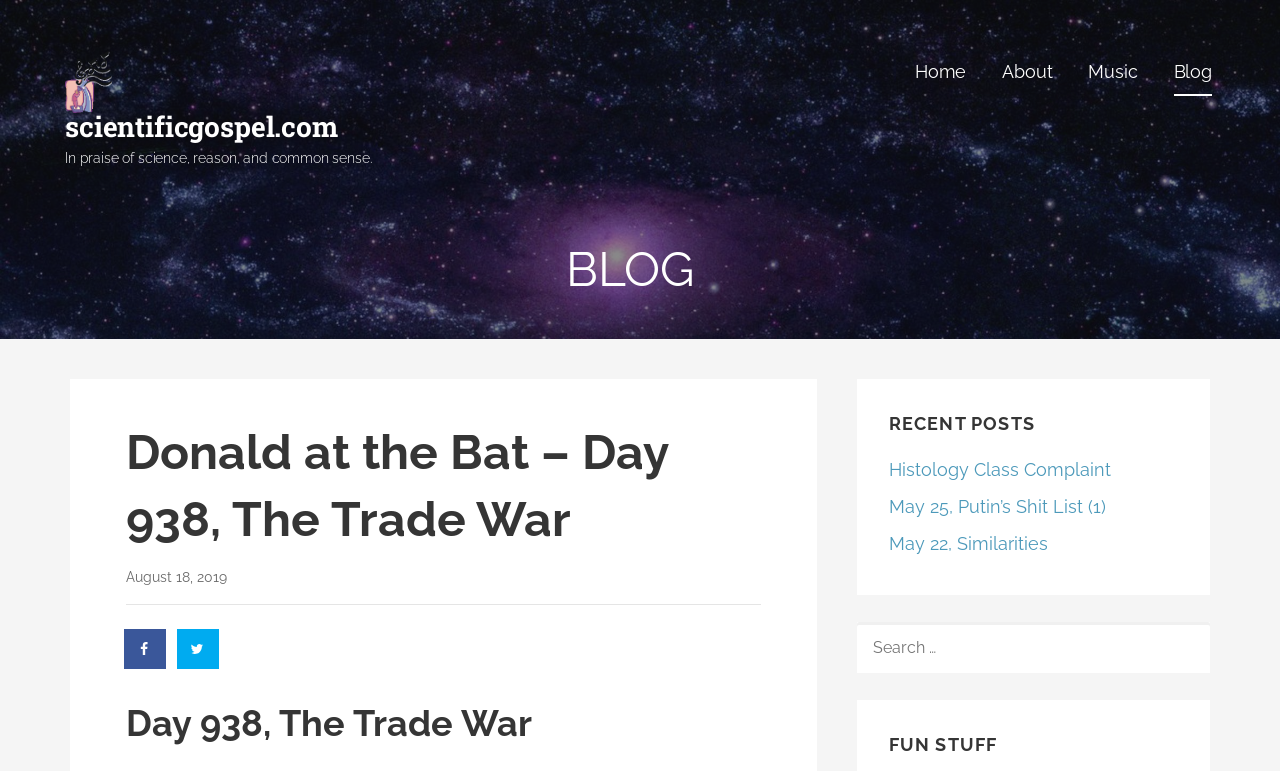Locate the bounding box coordinates of the area to click to fulfill this instruction: "read about the blog". The bounding box should be presented as four float numbers between 0 and 1, in the order [left, top, right, bottom].

[0.917, 0.066, 0.947, 0.125]